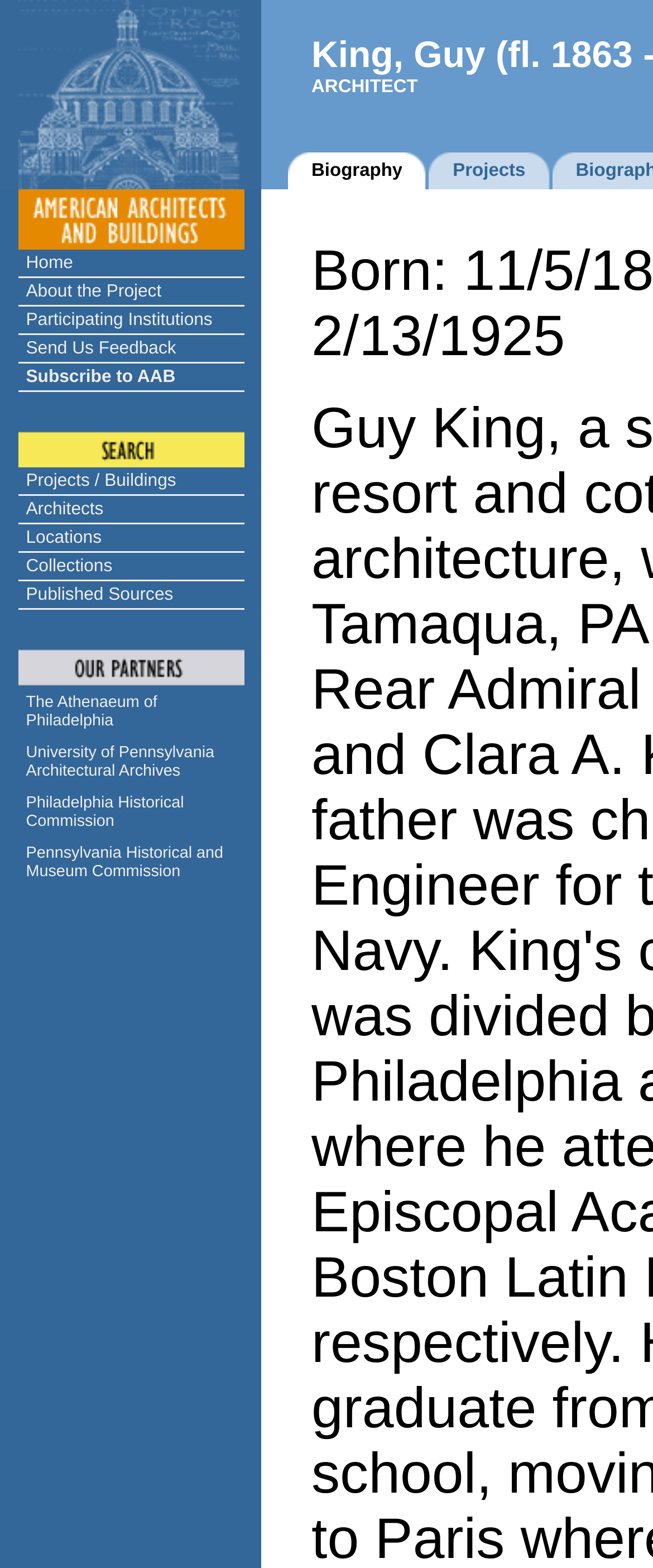Locate the bounding box coordinates of the item that should be clicked to fulfill the instruction: "Go to the 'Home' page".

[0.027, 0.159, 0.373, 0.177]